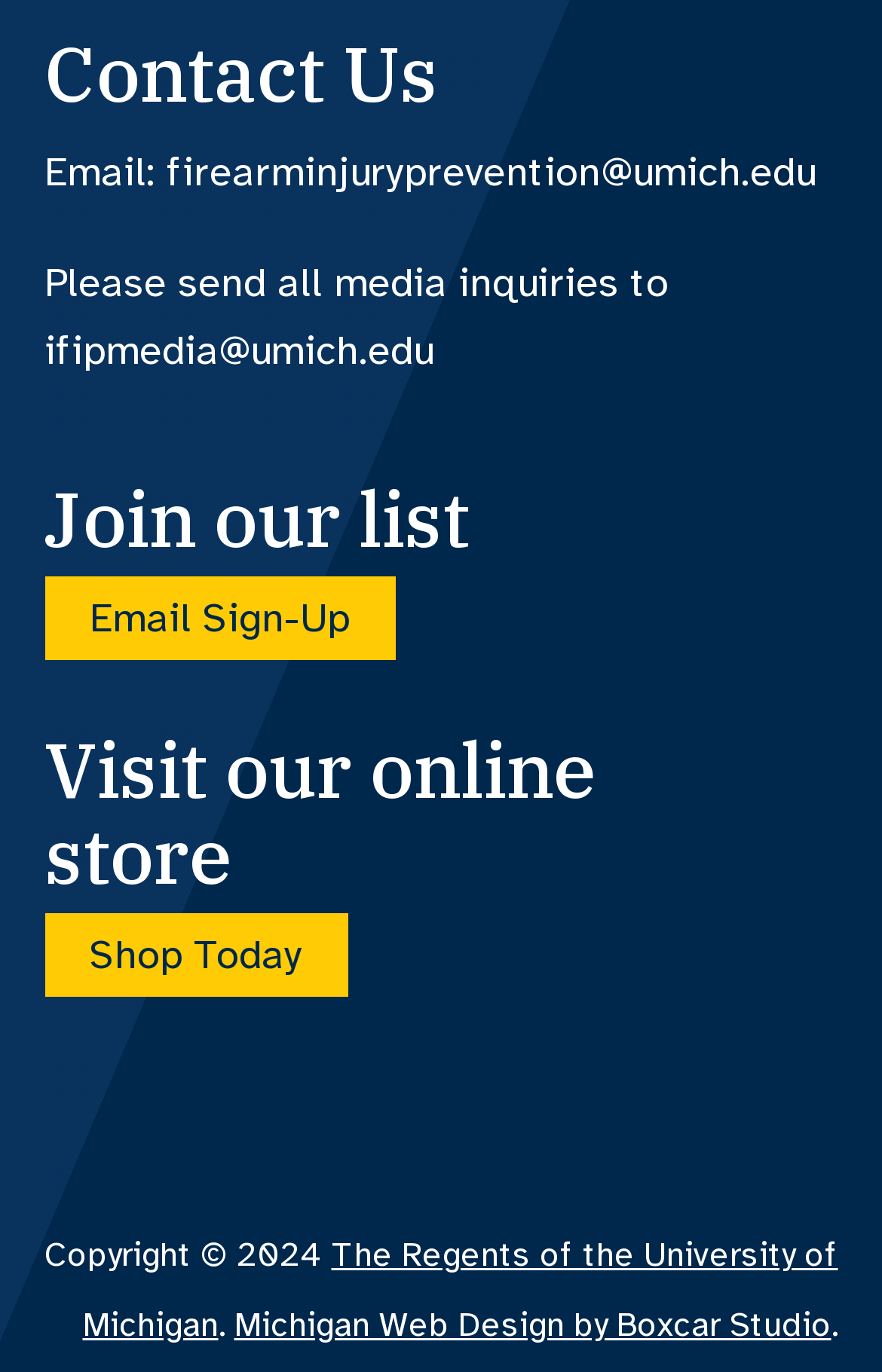What is the purpose of the 'Shop Today' button?
Using the image, respond with a single word or phrase.

Visit online store